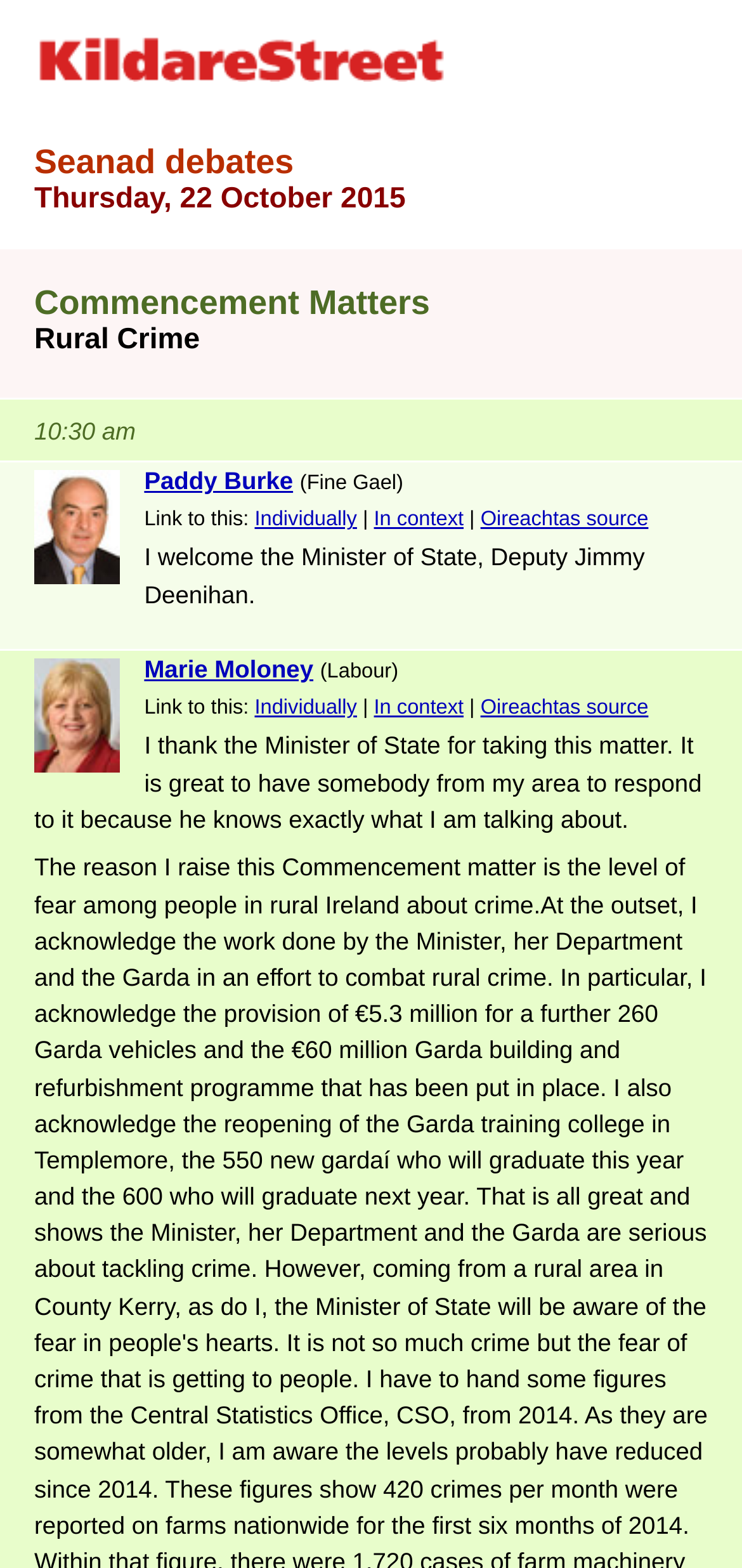Determine the bounding box coordinates for the area that needs to be clicked to fulfill this task: "Read Oireachtas source". The coordinates must be given as four float numbers between 0 and 1, i.e., [left, top, right, bottom].

[0.648, 0.444, 0.874, 0.459]